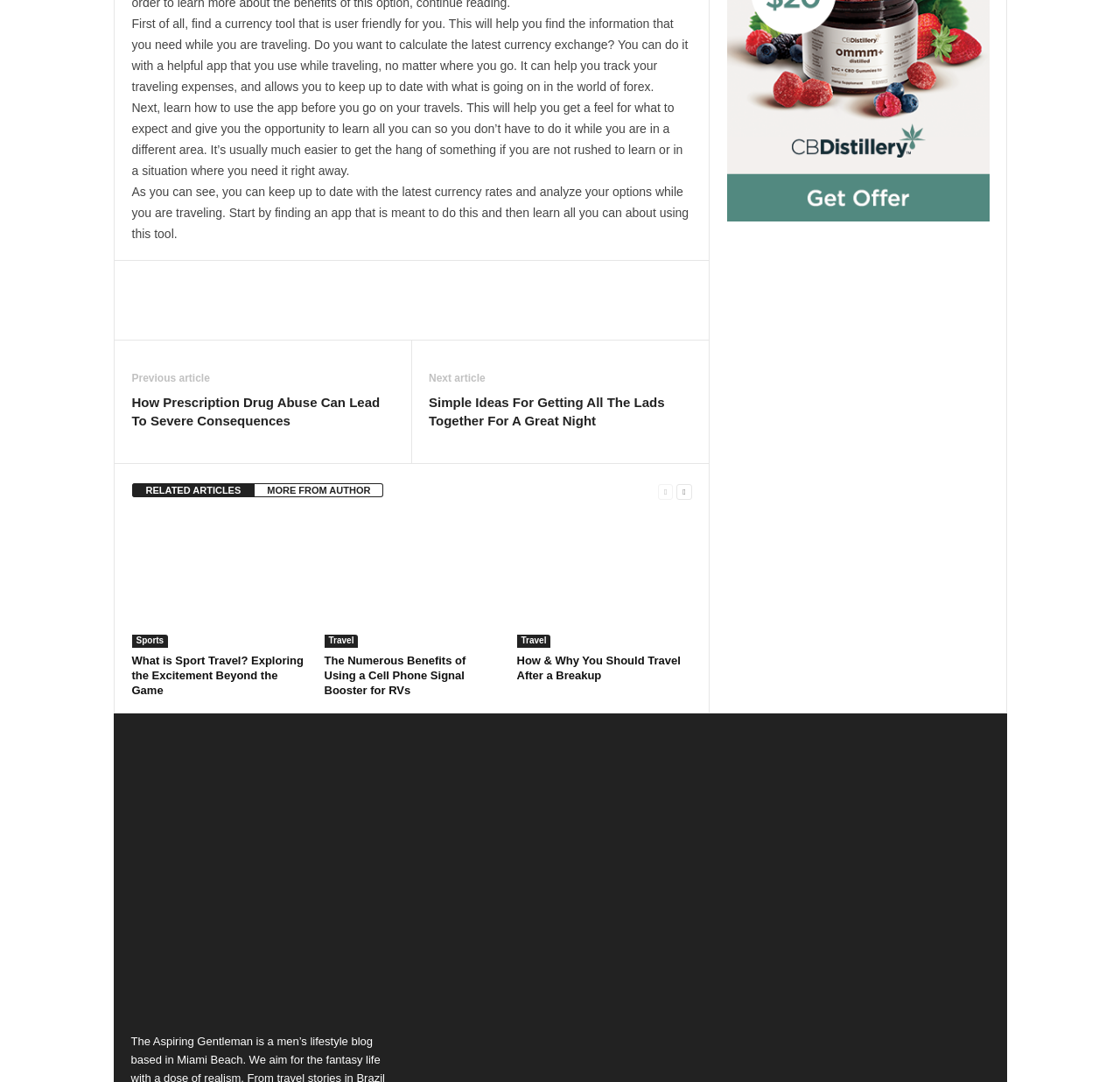What is the category of the article 'What is Sport Travel?'
Using the picture, provide a one-word or short phrase answer.

Sports